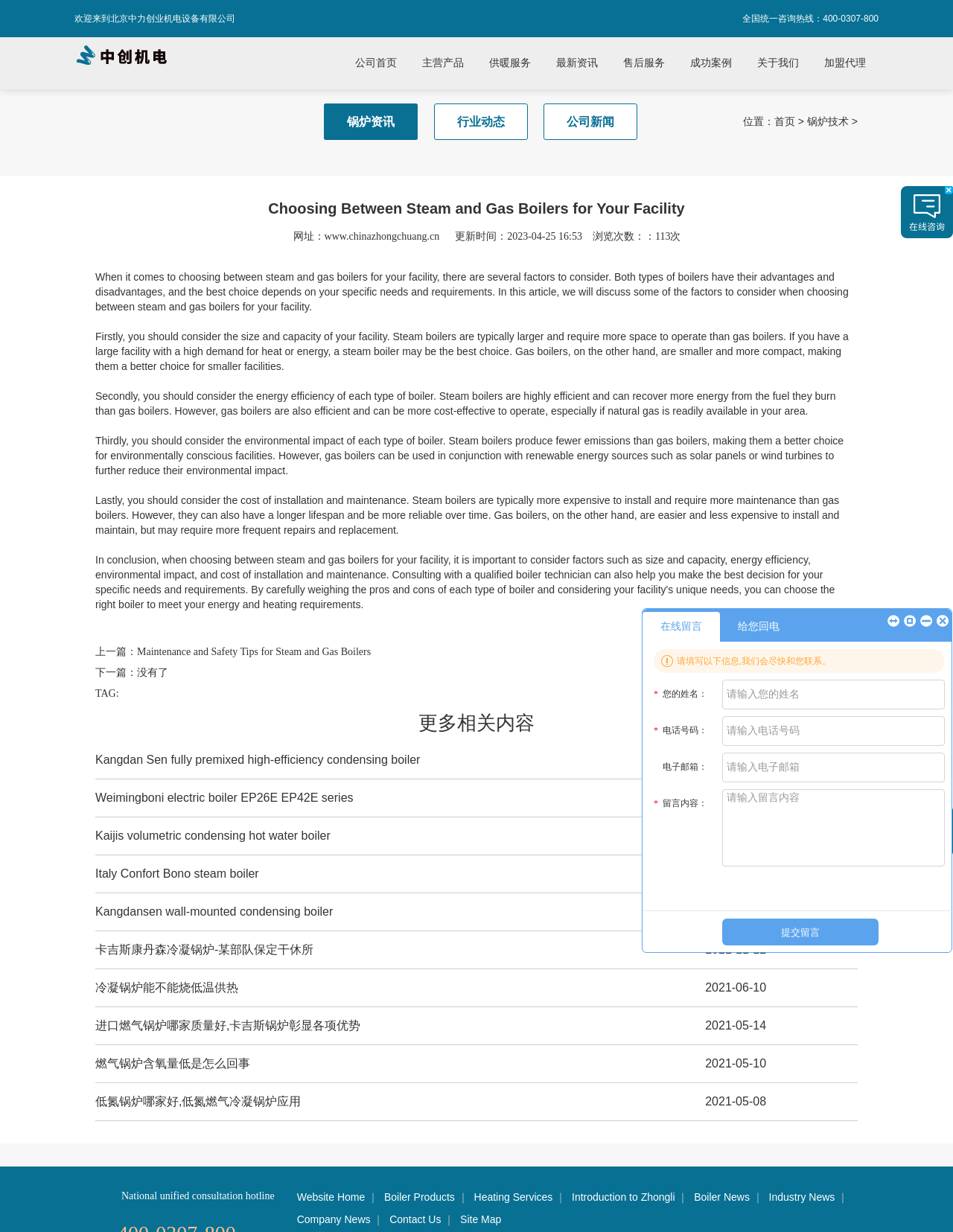From the screenshot, find the bounding box of the UI element matching this description: "Introduction to Zhongli". Supply the bounding box coordinates in the form [left, top, right, bottom], each a float between 0 and 1.

[0.6, 0.967, 0.708, 0.976]